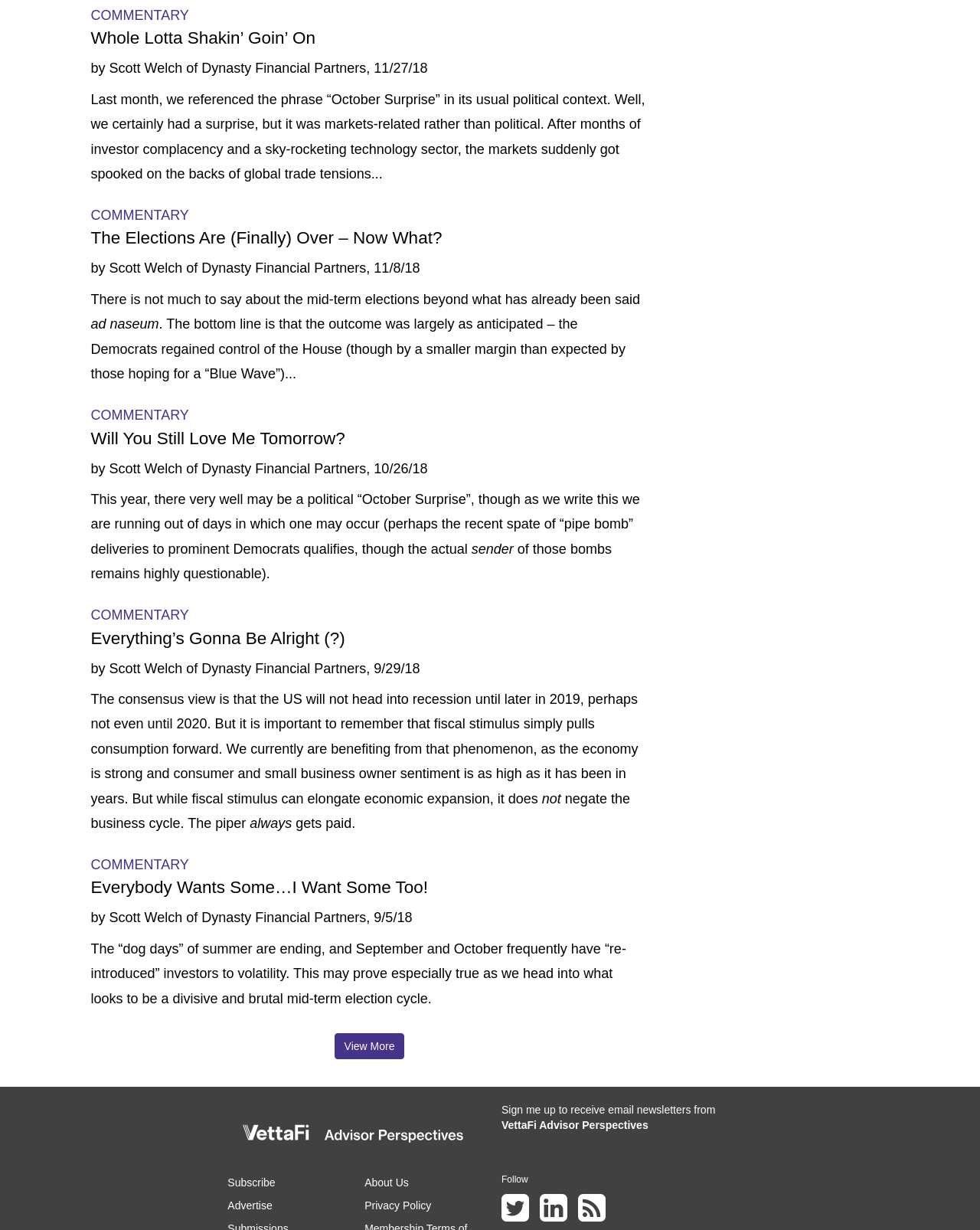Please provide a comprehensive answer to the question based on the screenshot: What is the title of the last commentary on the page?

The last commentary on the page has a link 'Everybody Wants Some…I Want Some Too!' with a heading 'Everybody Wants Some…I Want Some Too!', indicating that the title of the last commentary on the page is 'Everybody Wants Some…I Want Some Too!'.